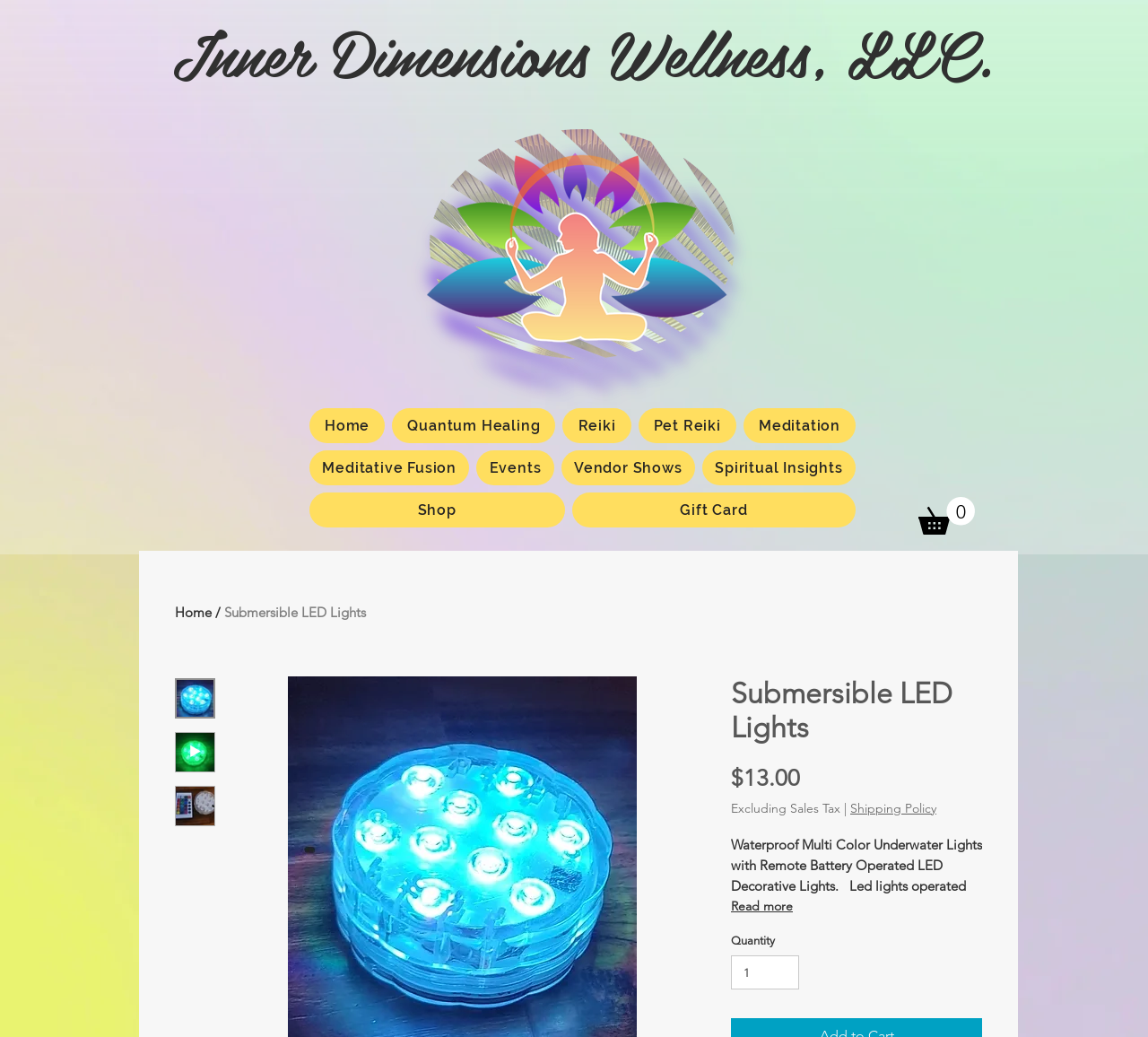Determine the bounding box for the HTML element described here: "alt="Thumbnail: Submersible LED Lights"". The coordinates should be given as [left, top, right, bottom] with each number being a float between 0 and 1.

[0.152, 0.654, 0.188, 0.693]